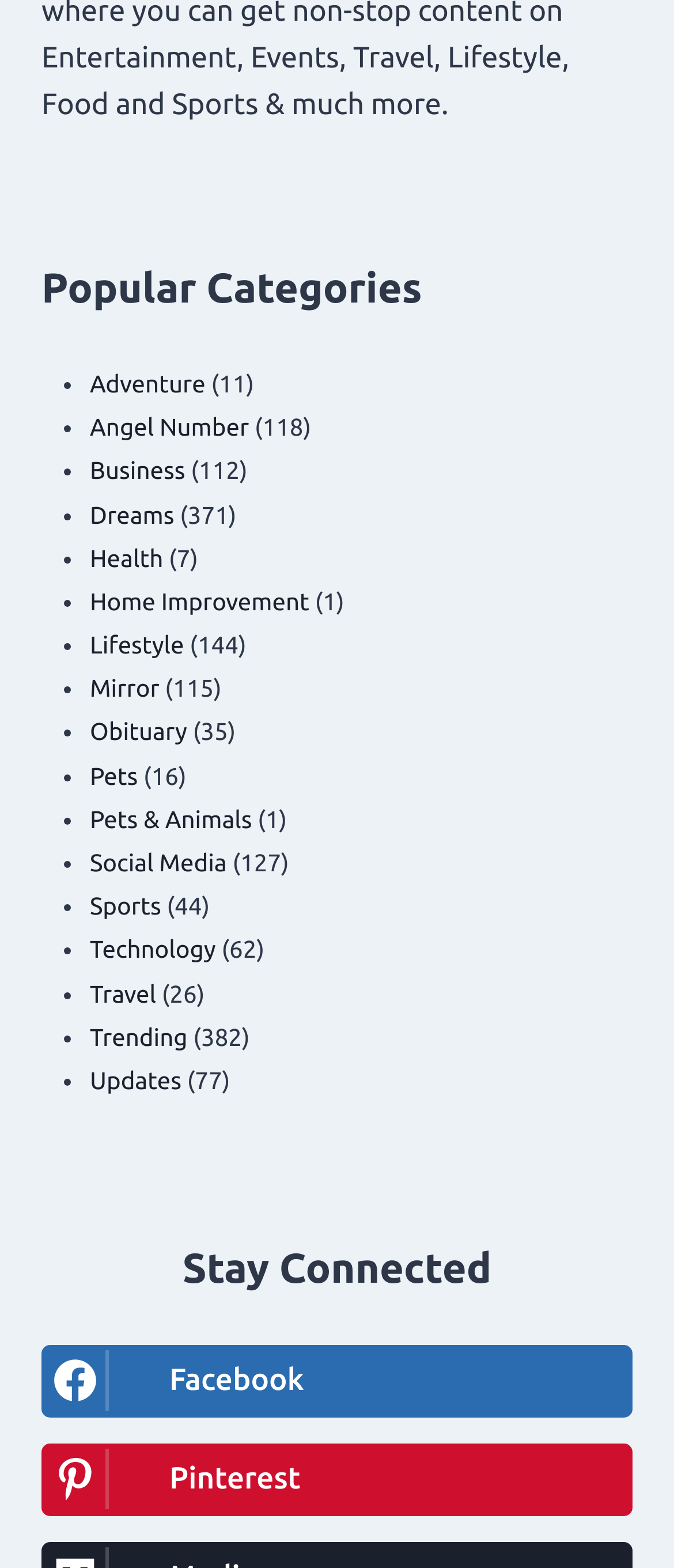What is the category with the most articles?
Respond to the question with a single word or phrase according to the image.

Trending